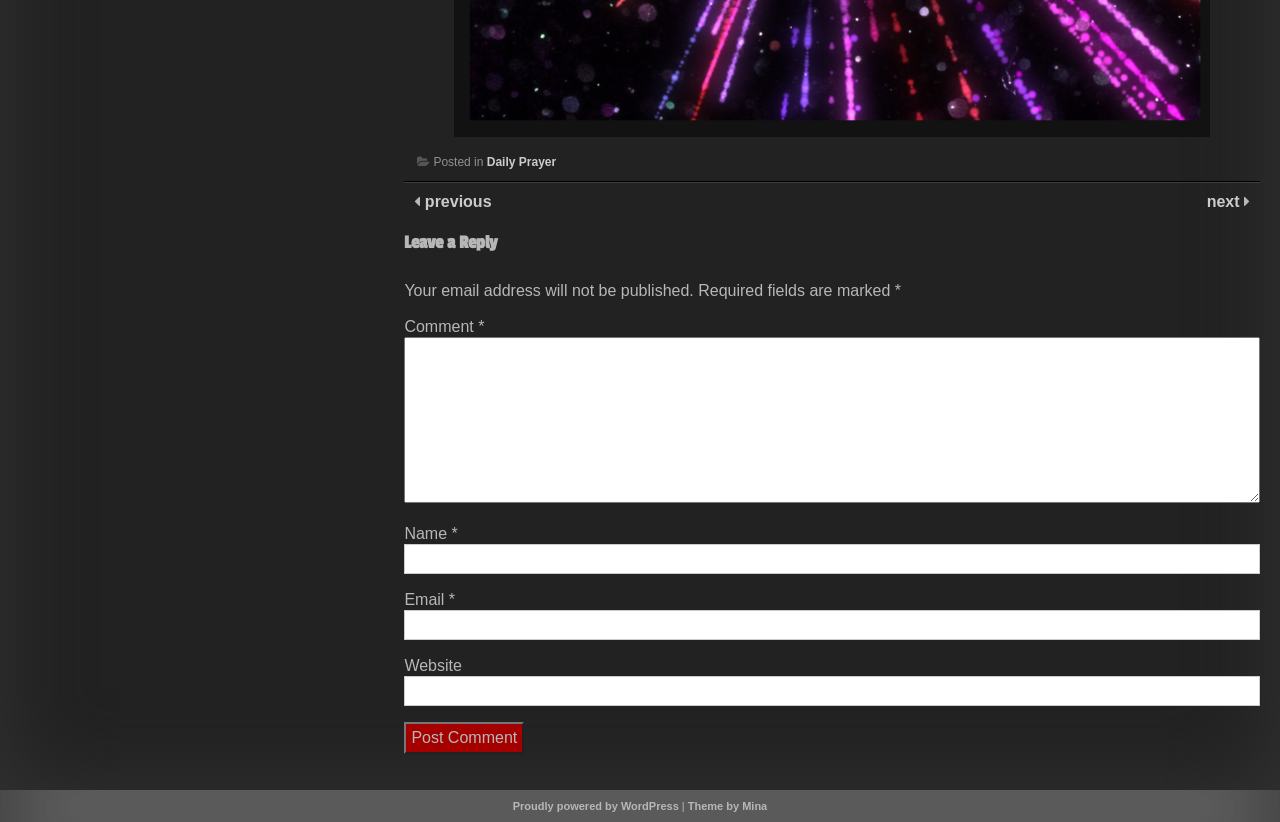Specify the bounding box coordinates of the element's area that should be clicked to execute the given instruction: "Enter a comment". The coordinates should be four float numbers between 0 and 1, i.e., [left, top, right, bottom].

[0.316, 0.41, 0.984, 0.612]